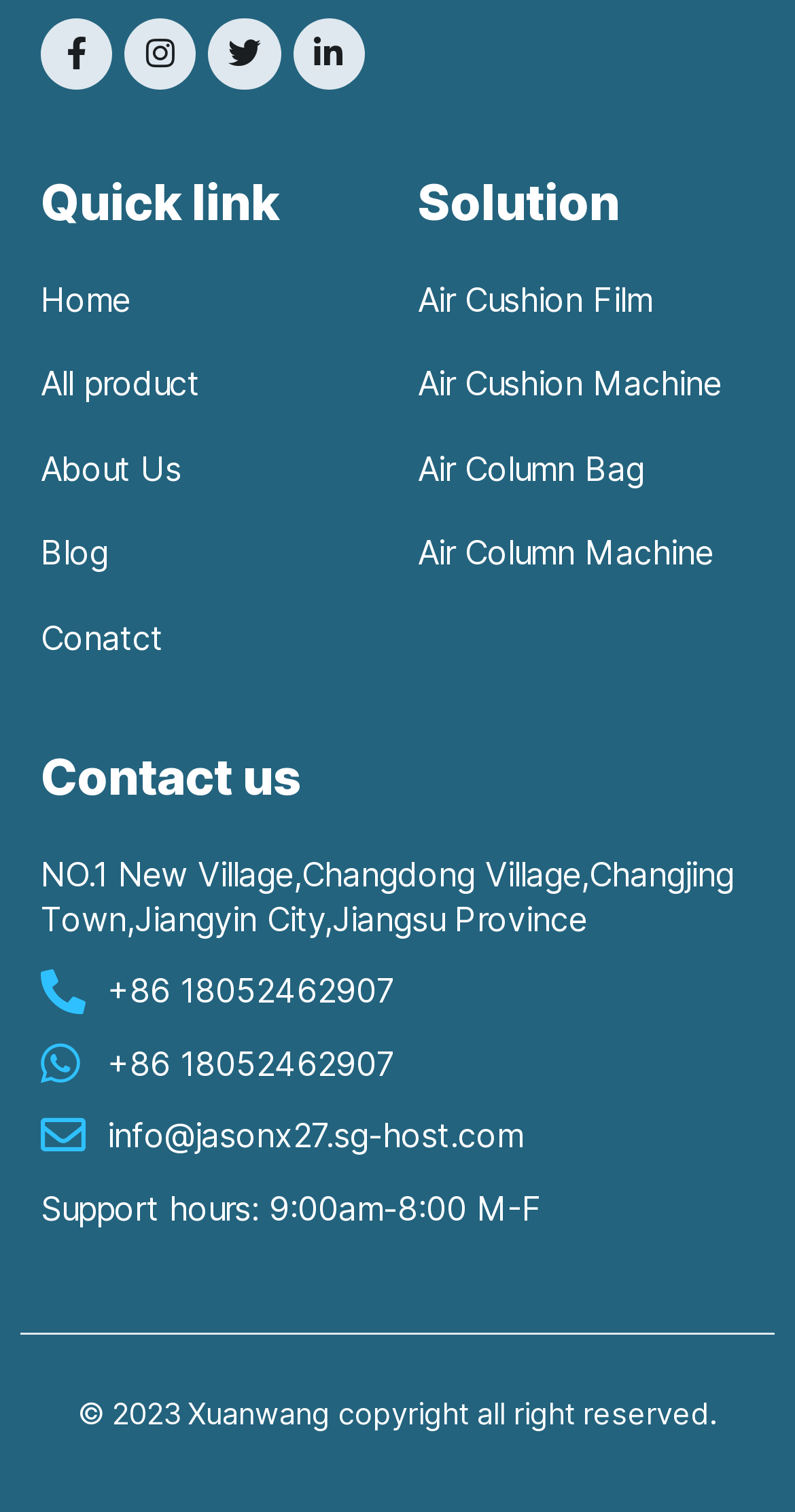Please determine the bounding box coordinates of the element to click on in order to accomplish the following task: "Send an email to info@jasonx27.sg-host.com". Ensure the coordinates are four float numbers ranging from 0 to 1, i.e., [left, top, right, bottom].

[0.051, 0.736, 0.949, 0.766]